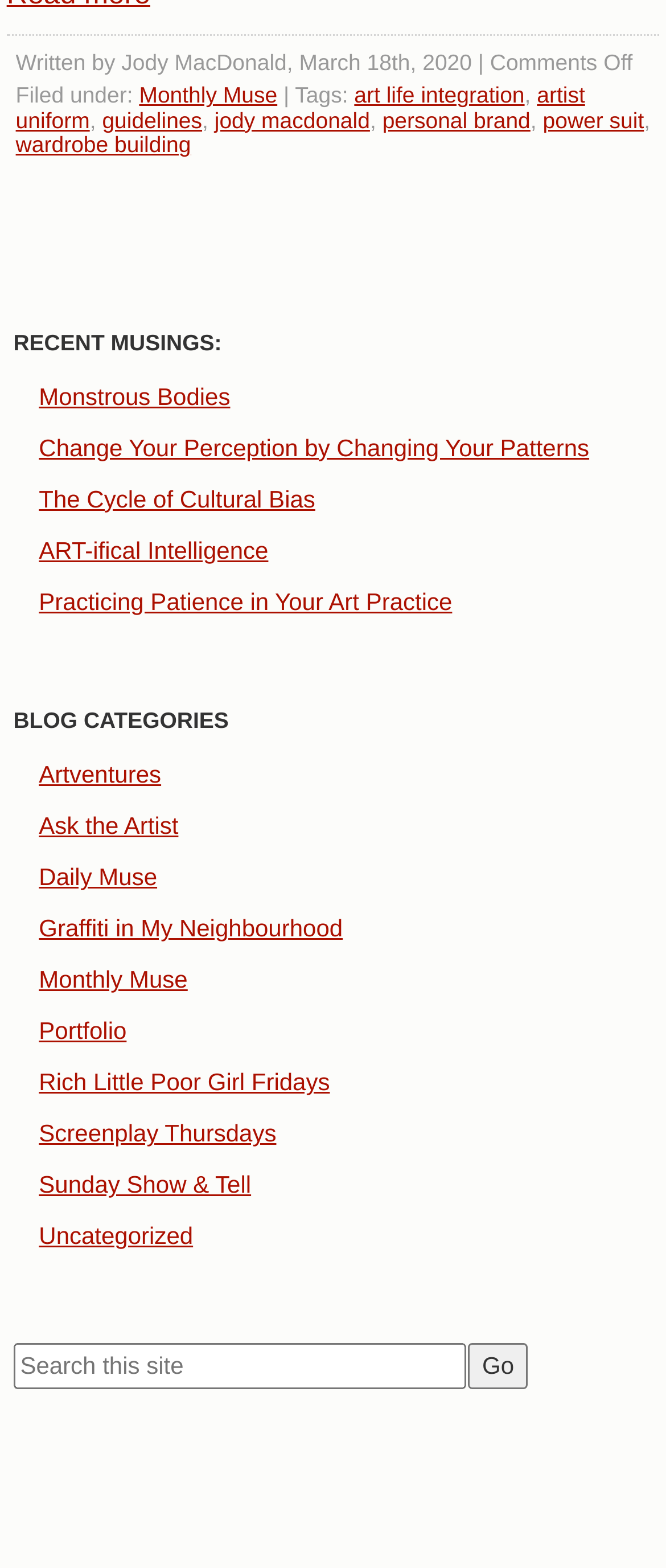Given the element description "Rich Little Poor Girl Fridays", identify the bounding box of the corresponding UI element.

[0.058, 0.681, 0.495, 0.699]